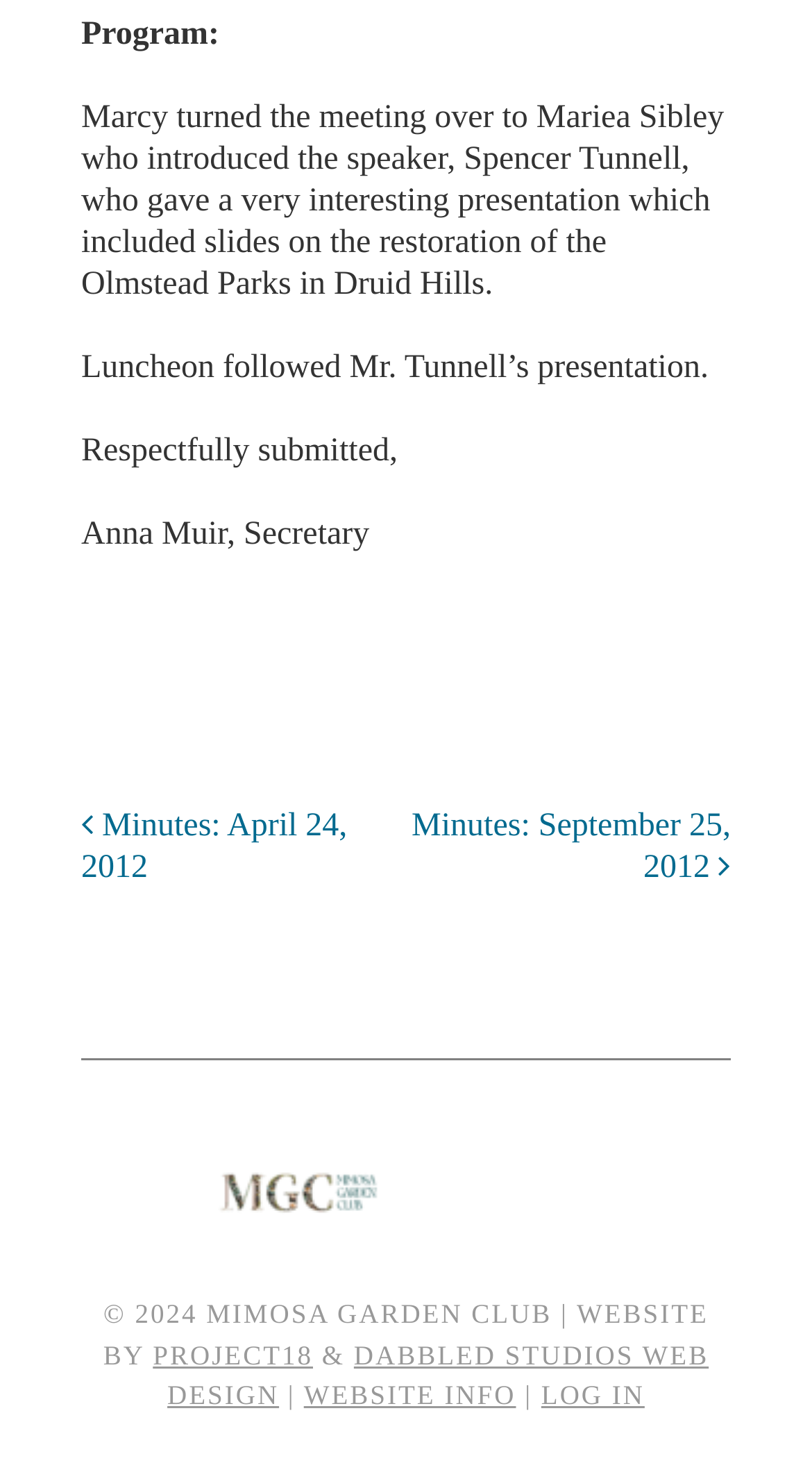Who gave a presentation at the meeting?
Analyze the image and provide a thorough answer to the question.

I found this information by reading the text in the static text element with the content 'Marcy turned the meeting over to Mariea Sibley who introduced the speaker, Spencer Tunnell, who gave a very interesting presentation which included slides on the restoration of the Olmstead Parks in Druid Hills.'